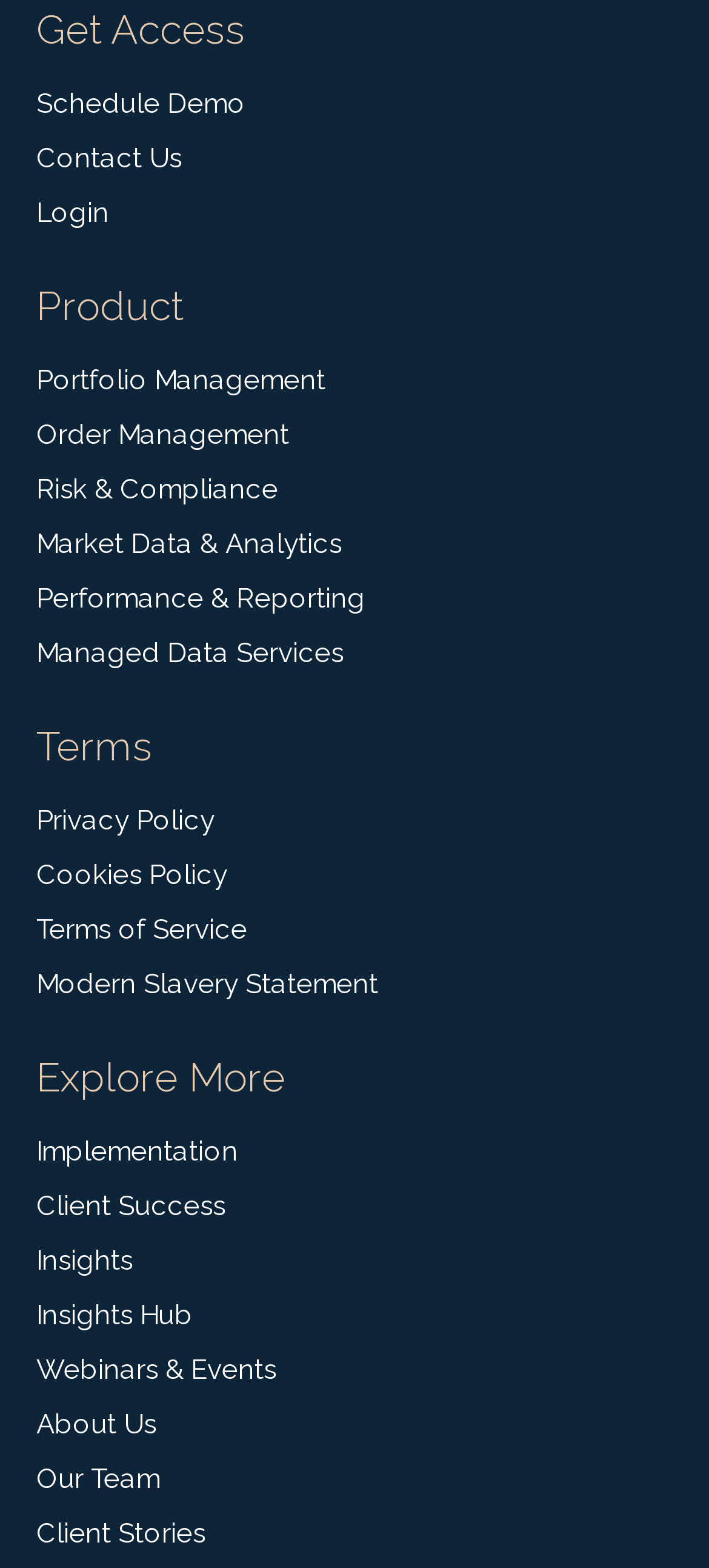Locate the bounding box coordinates of the UI element described by: "Order Management". The bounding box coordinates should consist of four float numbers between 0 and 1, i.e., [left, top, right, bottom].

[0.051, 0.26, 0.949, 0.294]